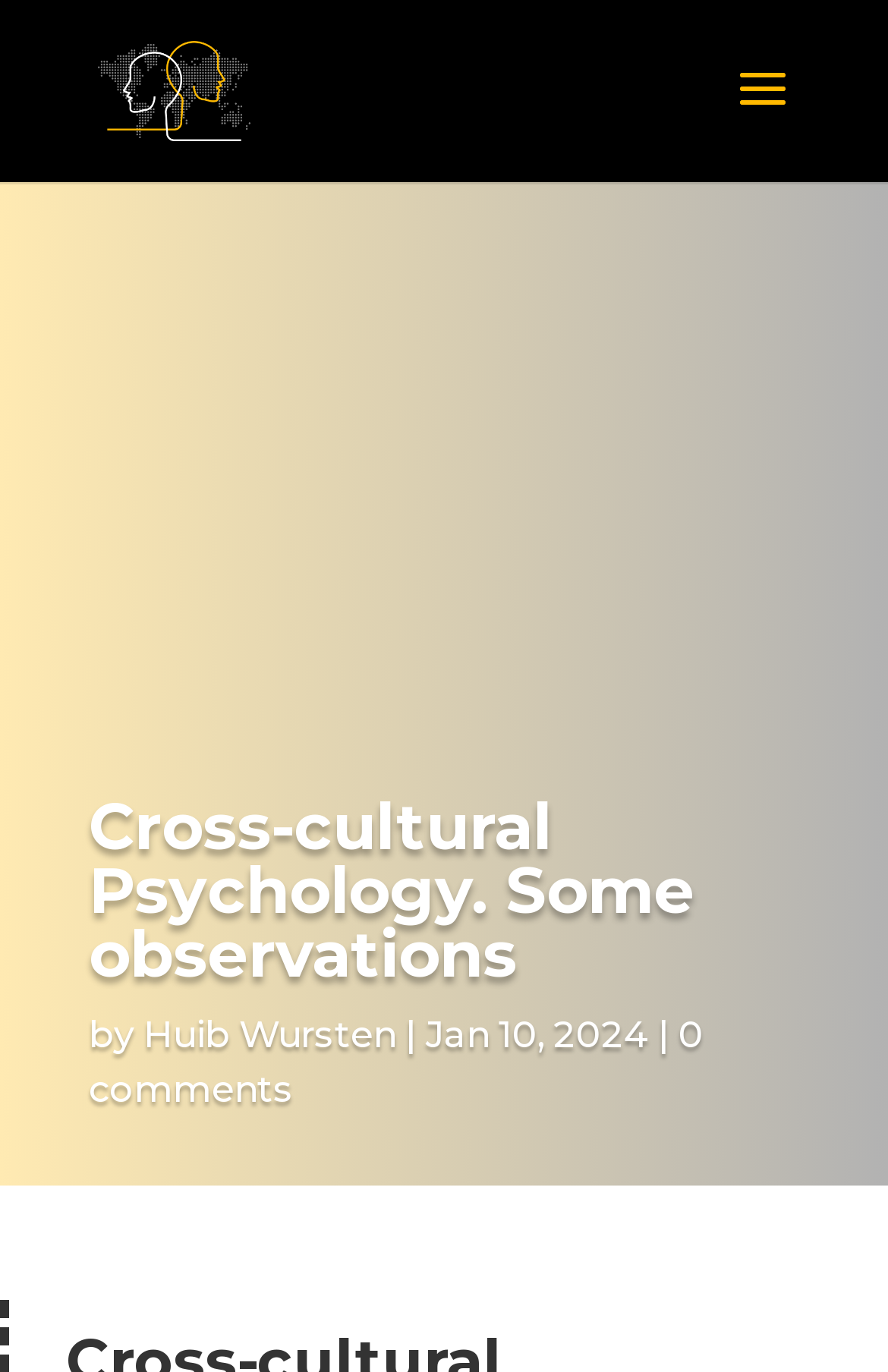Identify the bounding box coordinates for the UI element that matches this description: "Huib Wursten".

[0.162, 0.738, 0.446, 0.77]